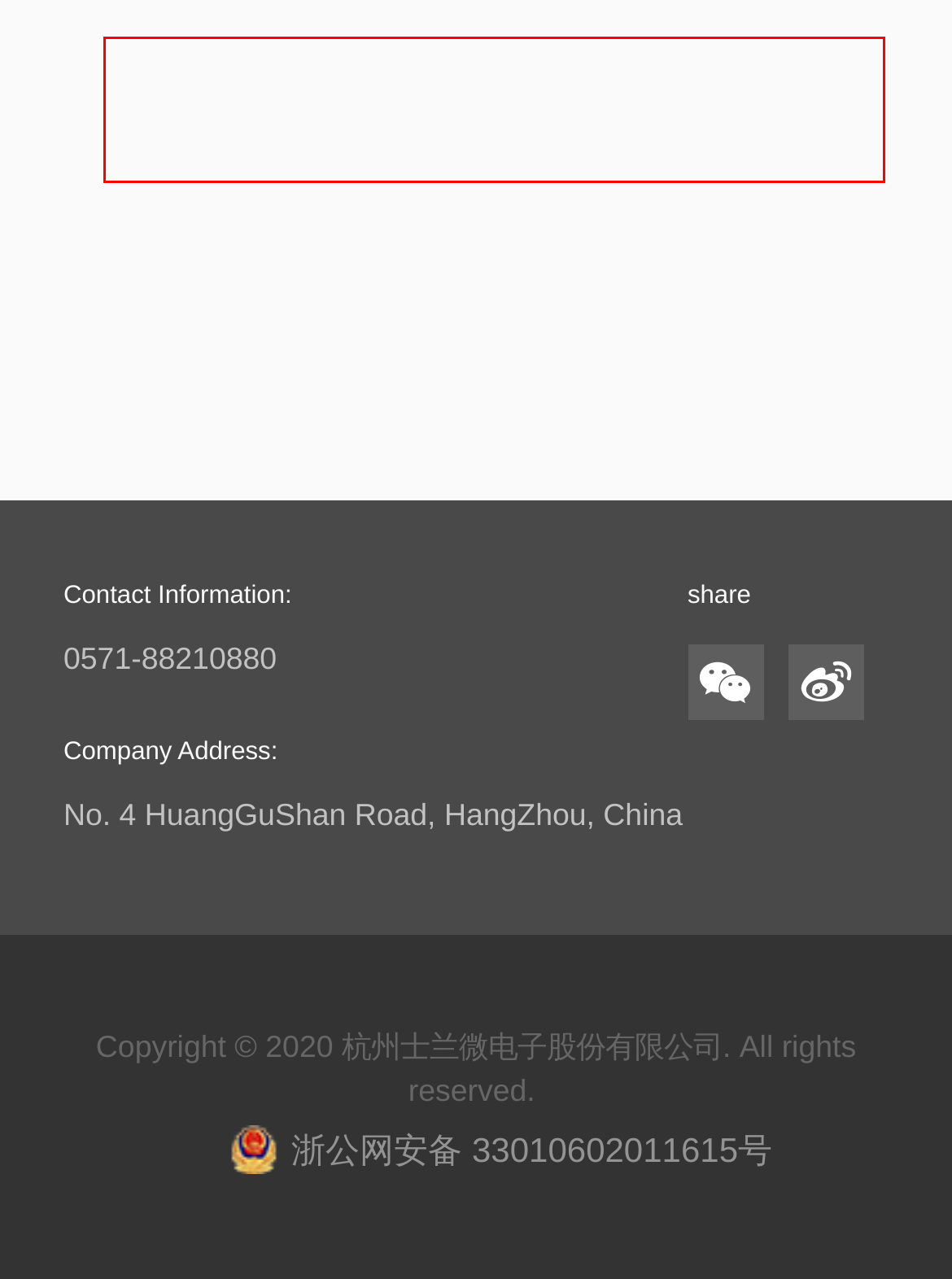In the screenshot of the webpage, find the red bounding box and perform OCR to obtain the text content restricted within this red bounding box.

Silan requires its suppliers to comply with applicable laws and regulations in the place where they operate as a prerequisite for cooperation.